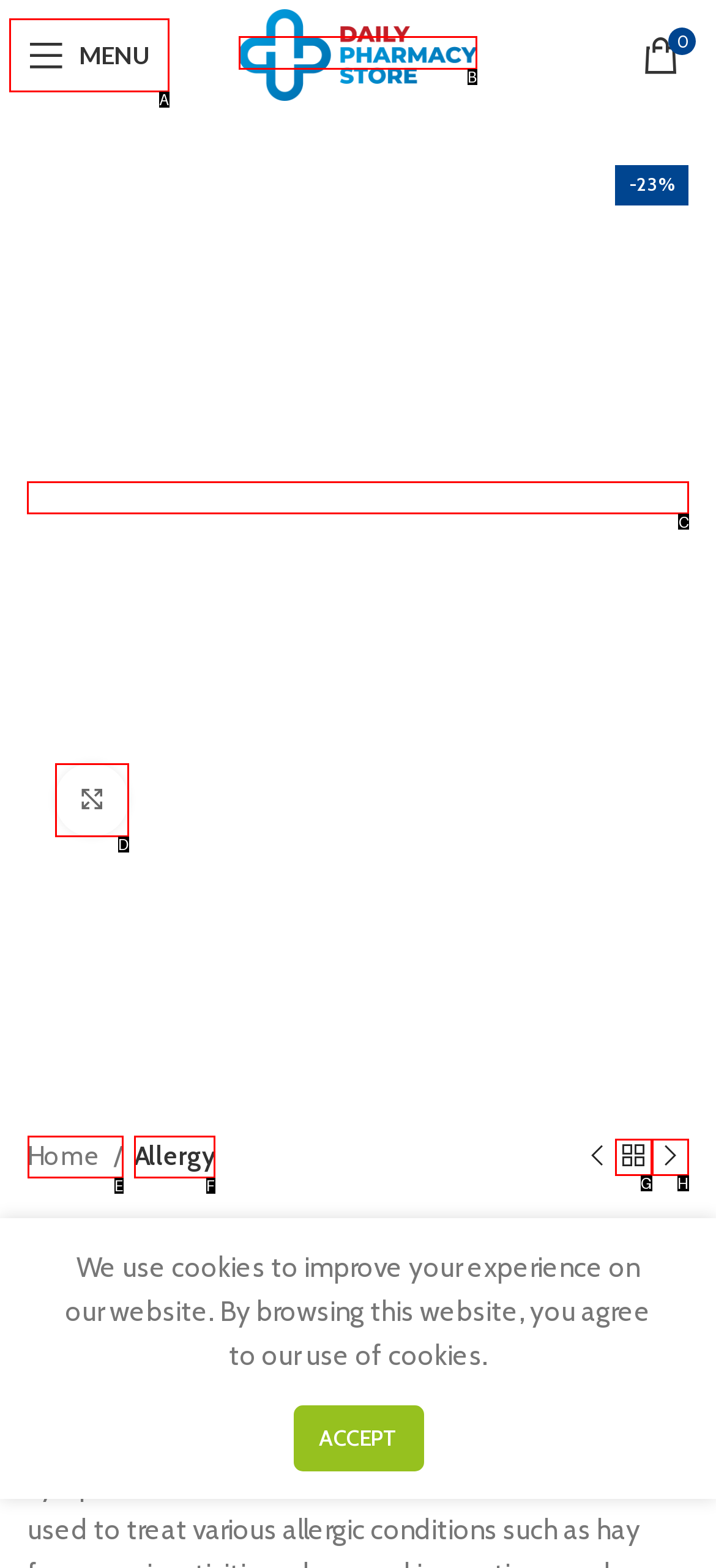Select the appropriate bounding box to fulfill the task: View Alerid 10 mg Tablet product details Respond with the corresponding letter from the choices provided.

C